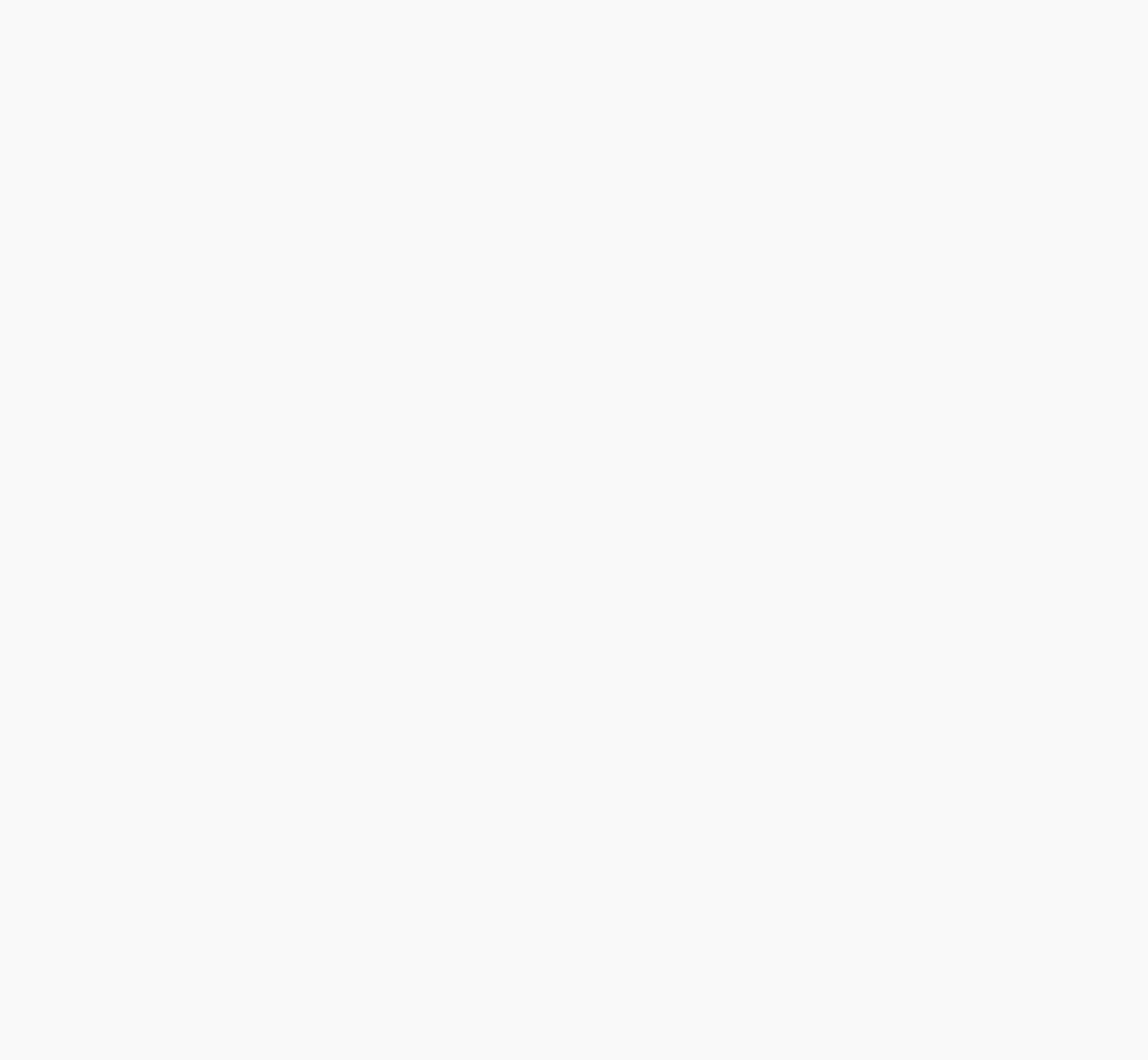Provide a brief response to the question below using one word or phrase:
What is the location of the holiday cottage?

Longridge, Lancashire